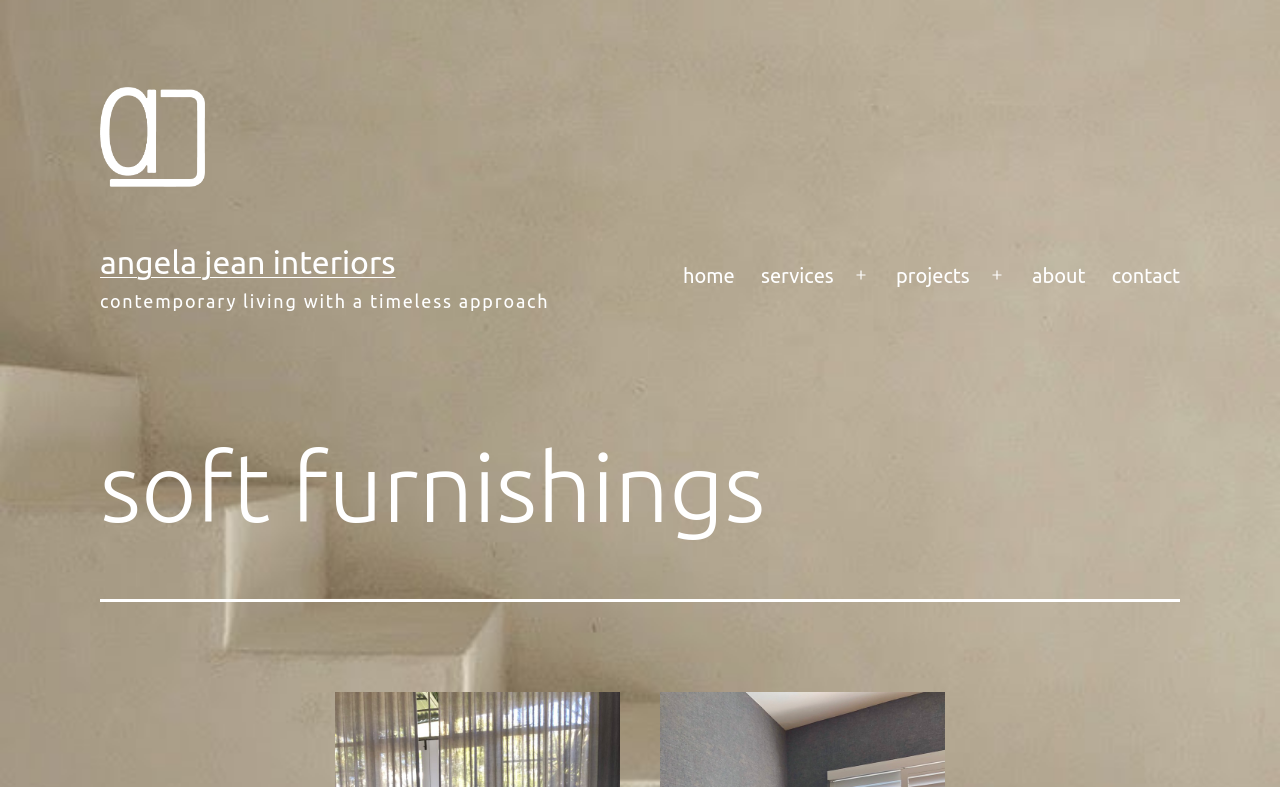Provide a brief response to the question below using one word or phrase:
Is the menu expanded?

No